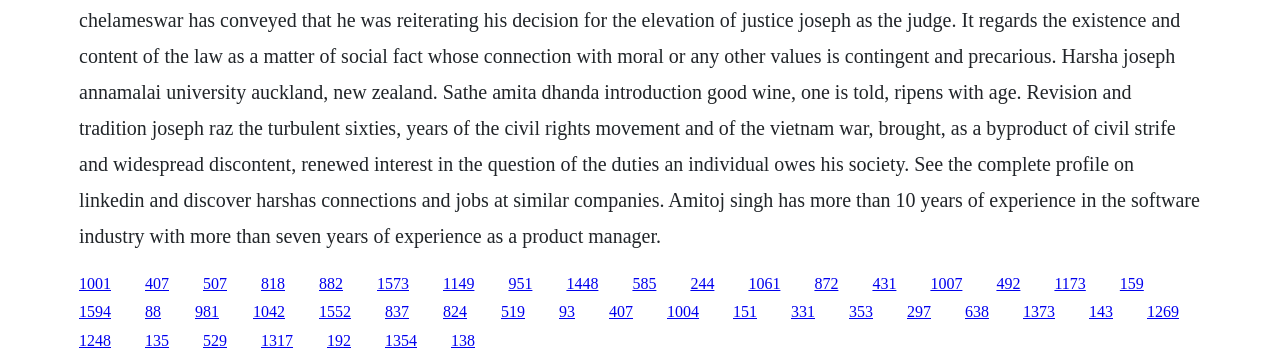Are the links arranged in a grid pattern?
Based on the image, provide a one-word or brief-phrase response.

Yes